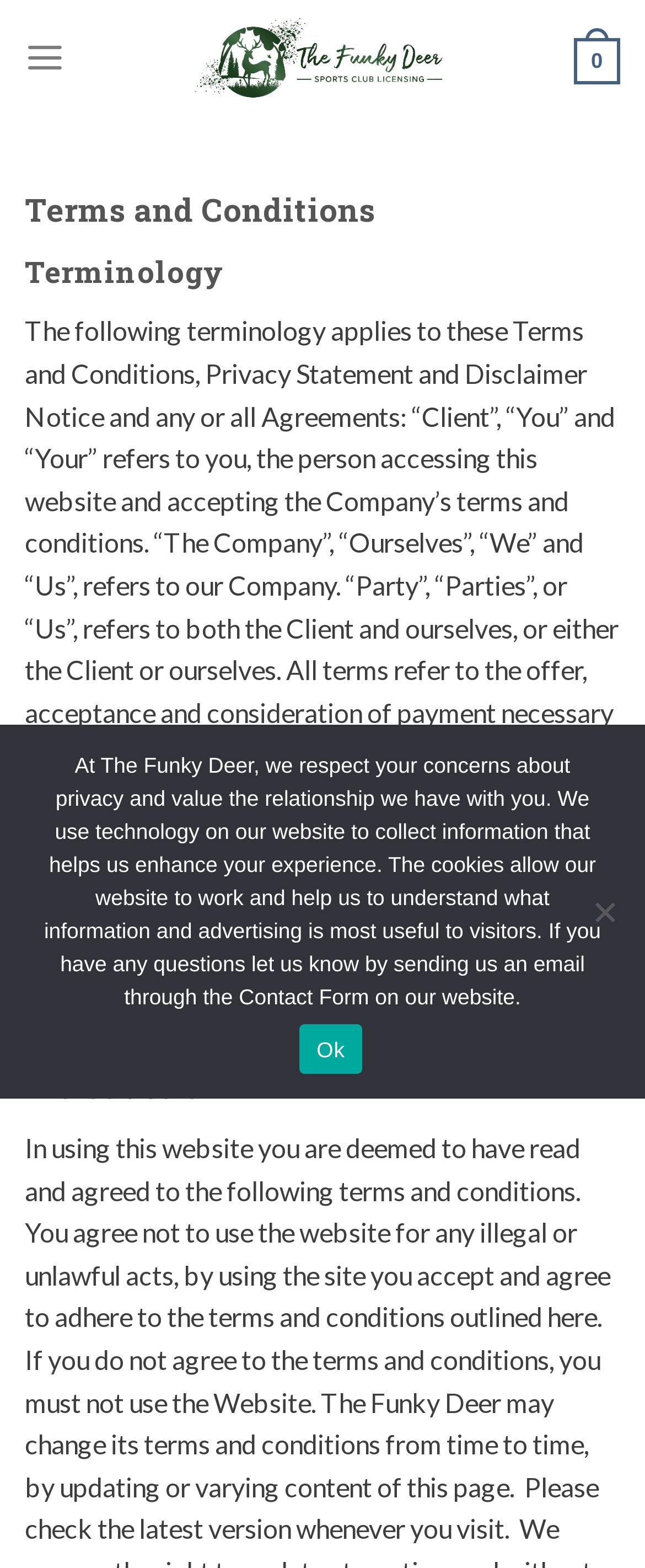Using a single word or phrase, answer the following question: 
How can users contact the company with questions?

Contact Form